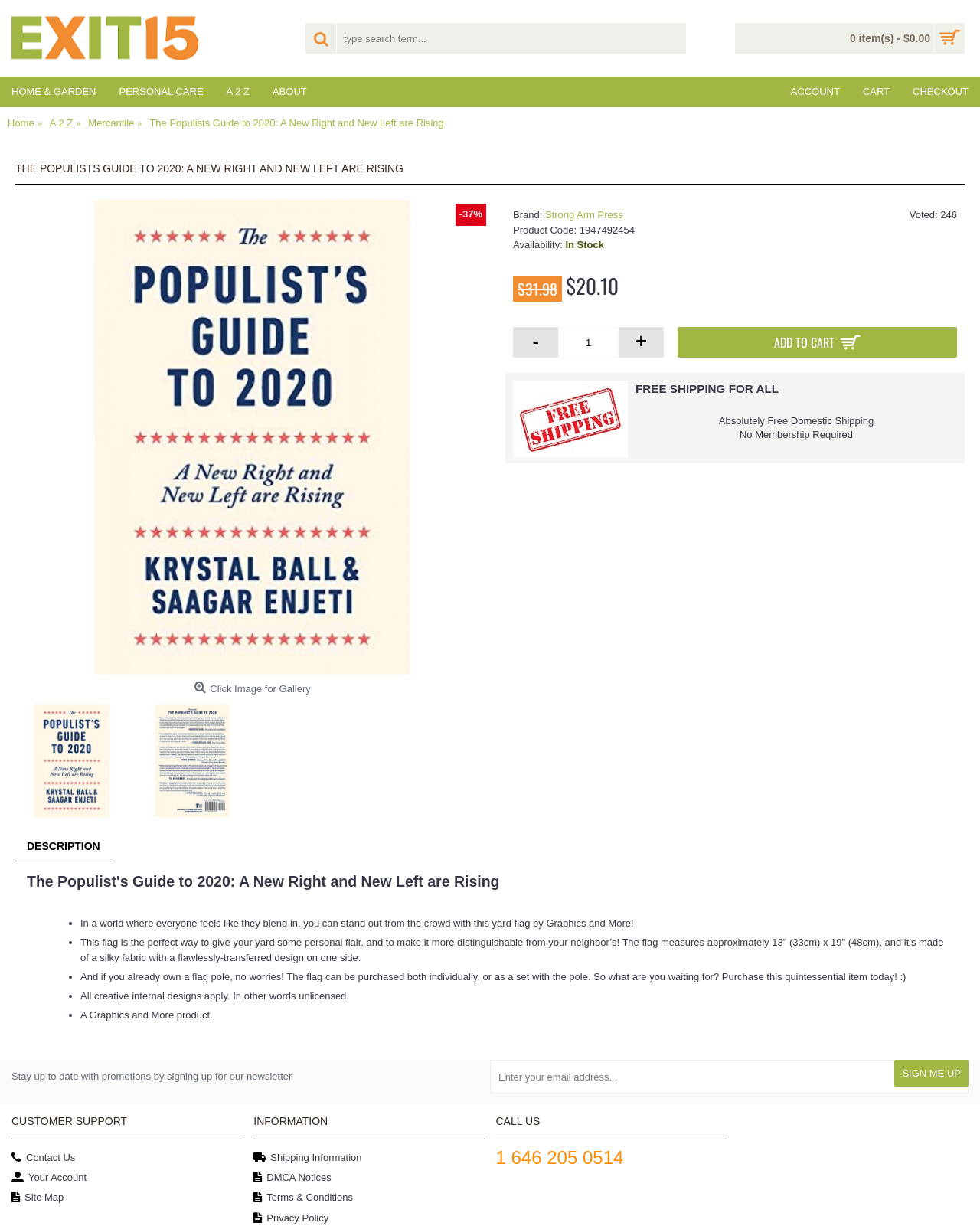What is the price of the product?
Please answer the question with as much detail as possible using the screenshot.

I found this answer by looking at the price information section, where it says '$31.98' with a strike-through and '$20.10' as the discounted price.